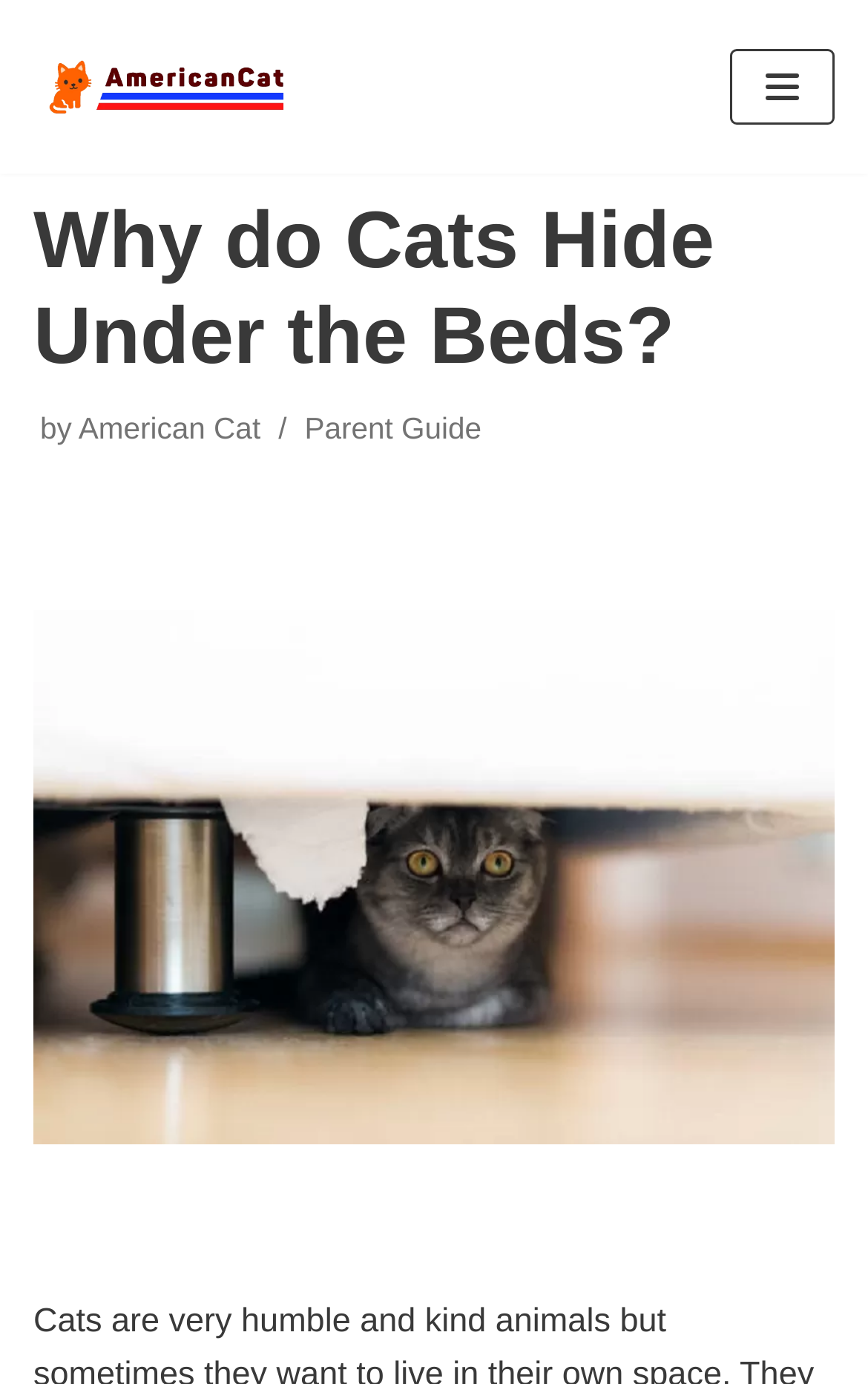Locate and extract the headline of this webpage.

Why do Cats Hide Under the Beds?